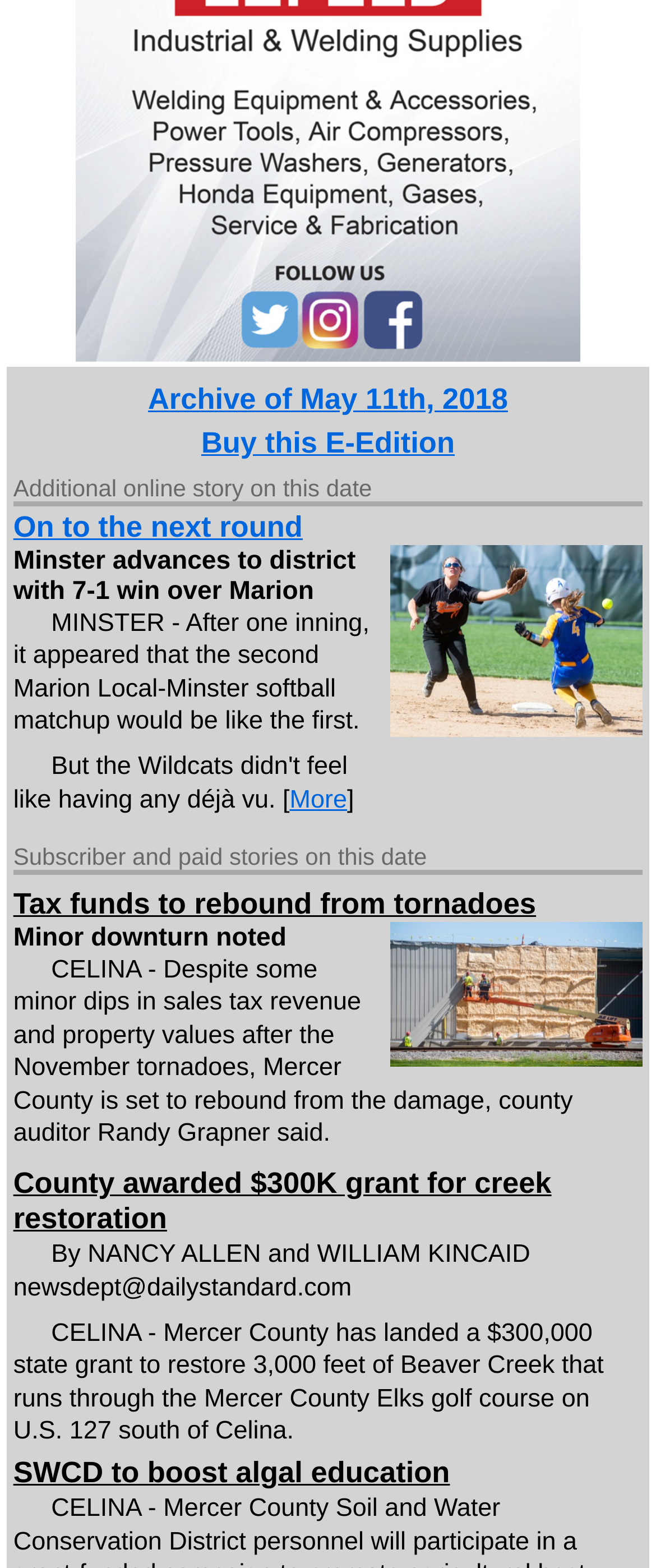Who are the authors of the article about creek restoration?
Make sure to answer the question with a detailed and comprehensive explanation.

I found the static text 'By NANCY ALLEN and WILLIAM KINCAID' below the article about creek restoration, which indicates that they are the authors of the article.